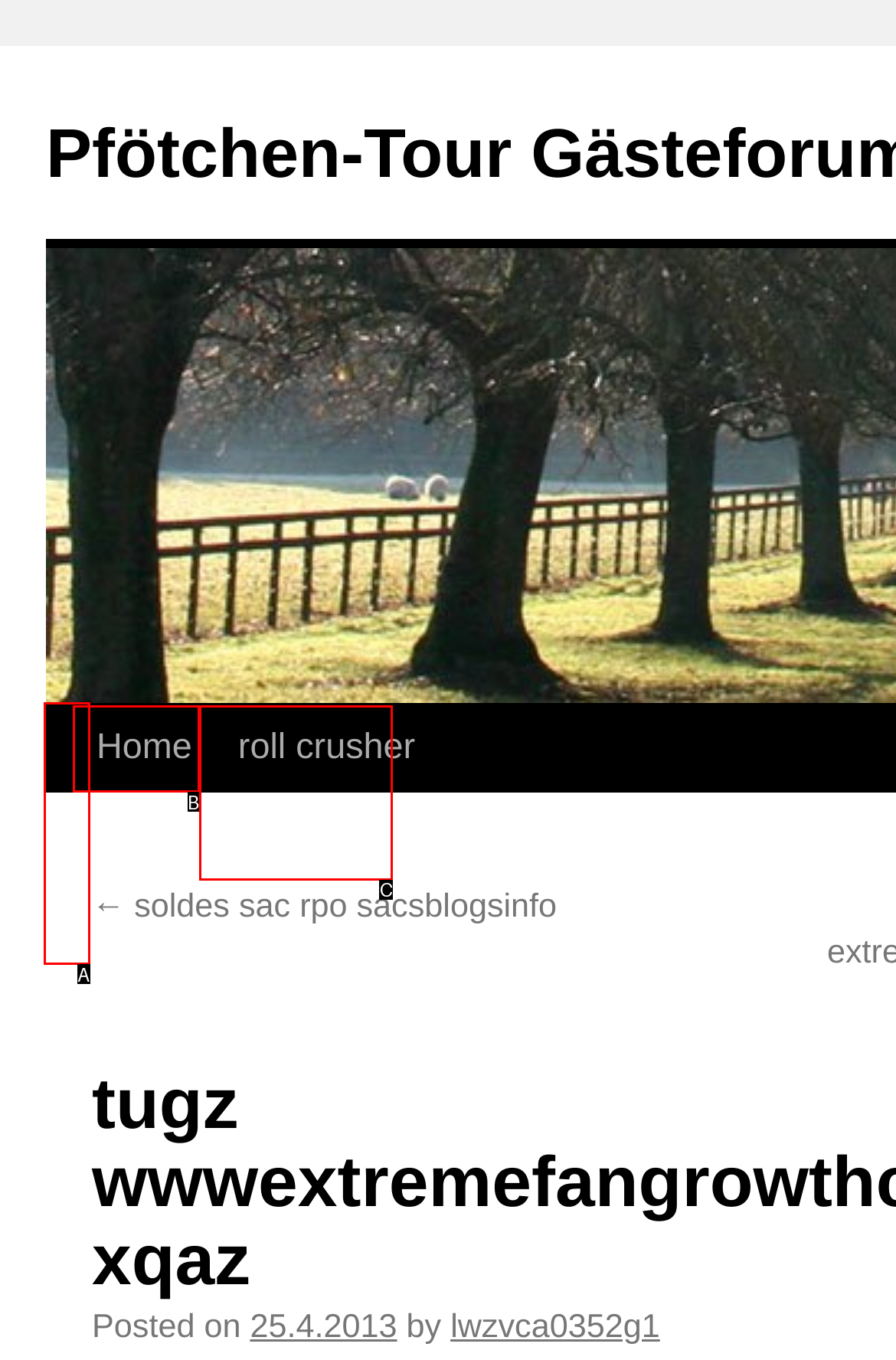Using the description: roll crusher, find the HTML element that matches it. Answer with the letter of the chosen option.

C